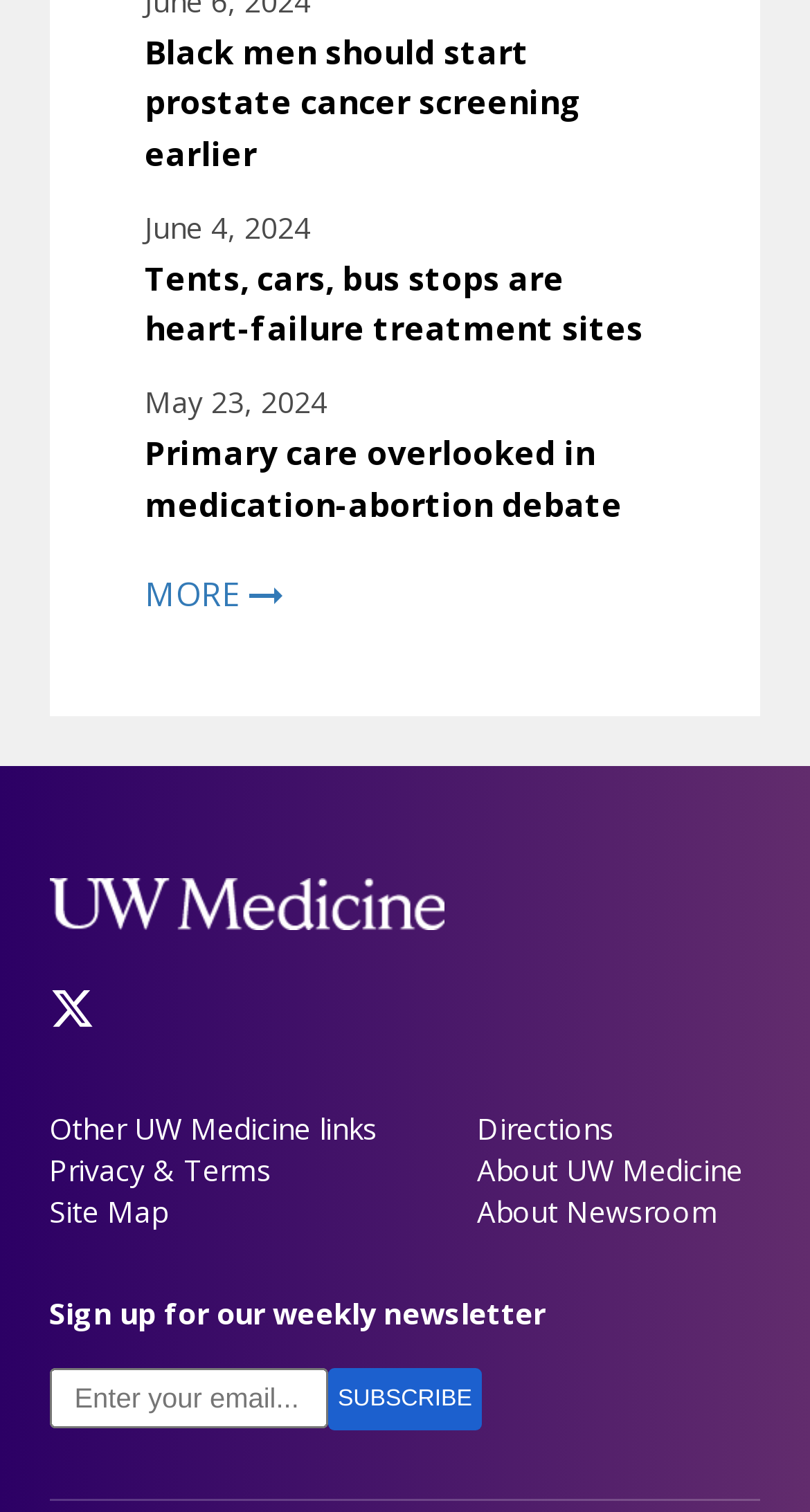Find and specify the bounding box coordinates that correspond to the clickable region for the instruction: "Click on the 'MORE' link".

[0.179, 0.378, 0.821, 0.411]